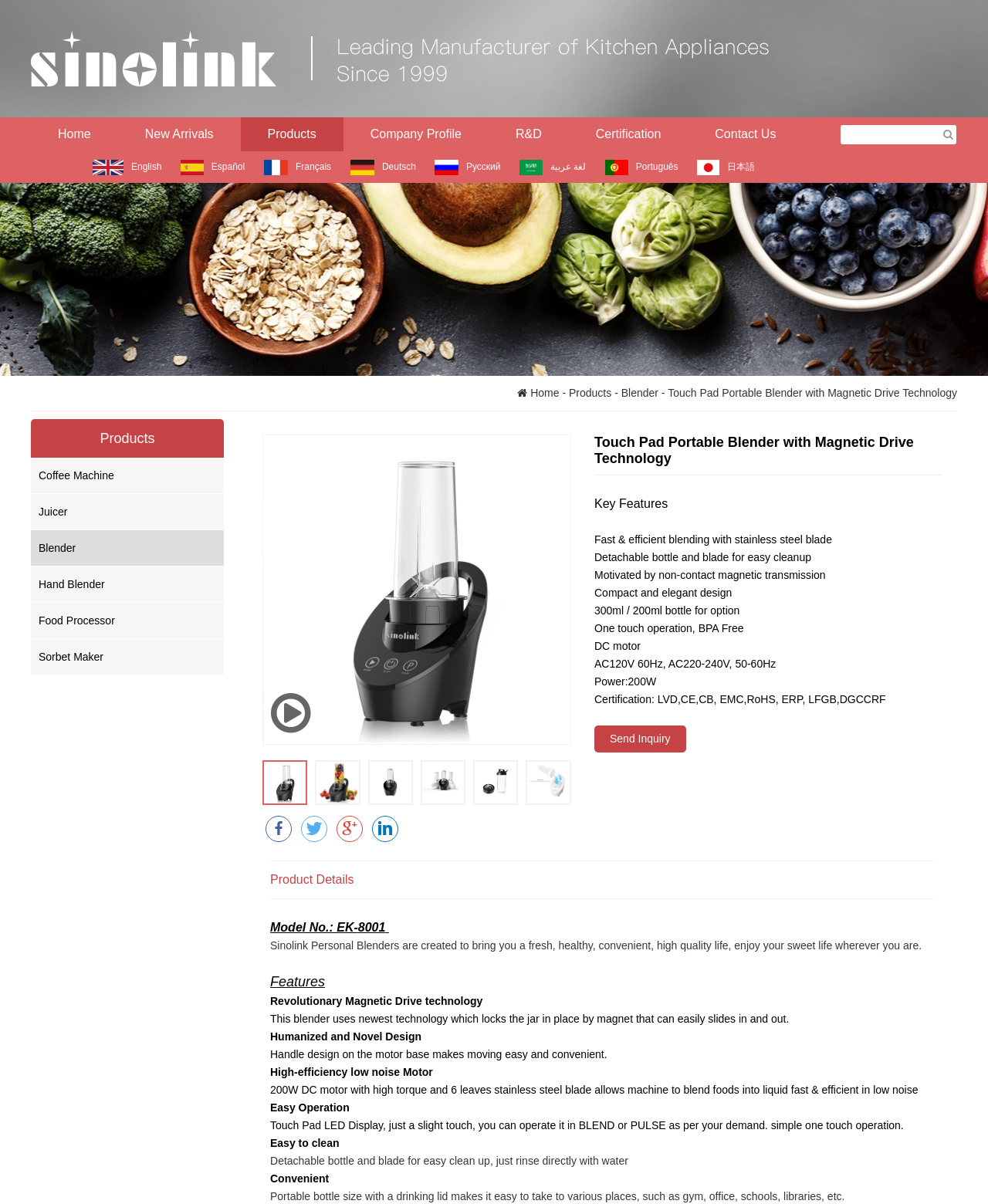Can you find the bounding box coordinates for the element to click on to achieve the instruction: "Select the 'English' language"?

[0.094, 0.134, 0.164, 0.143]